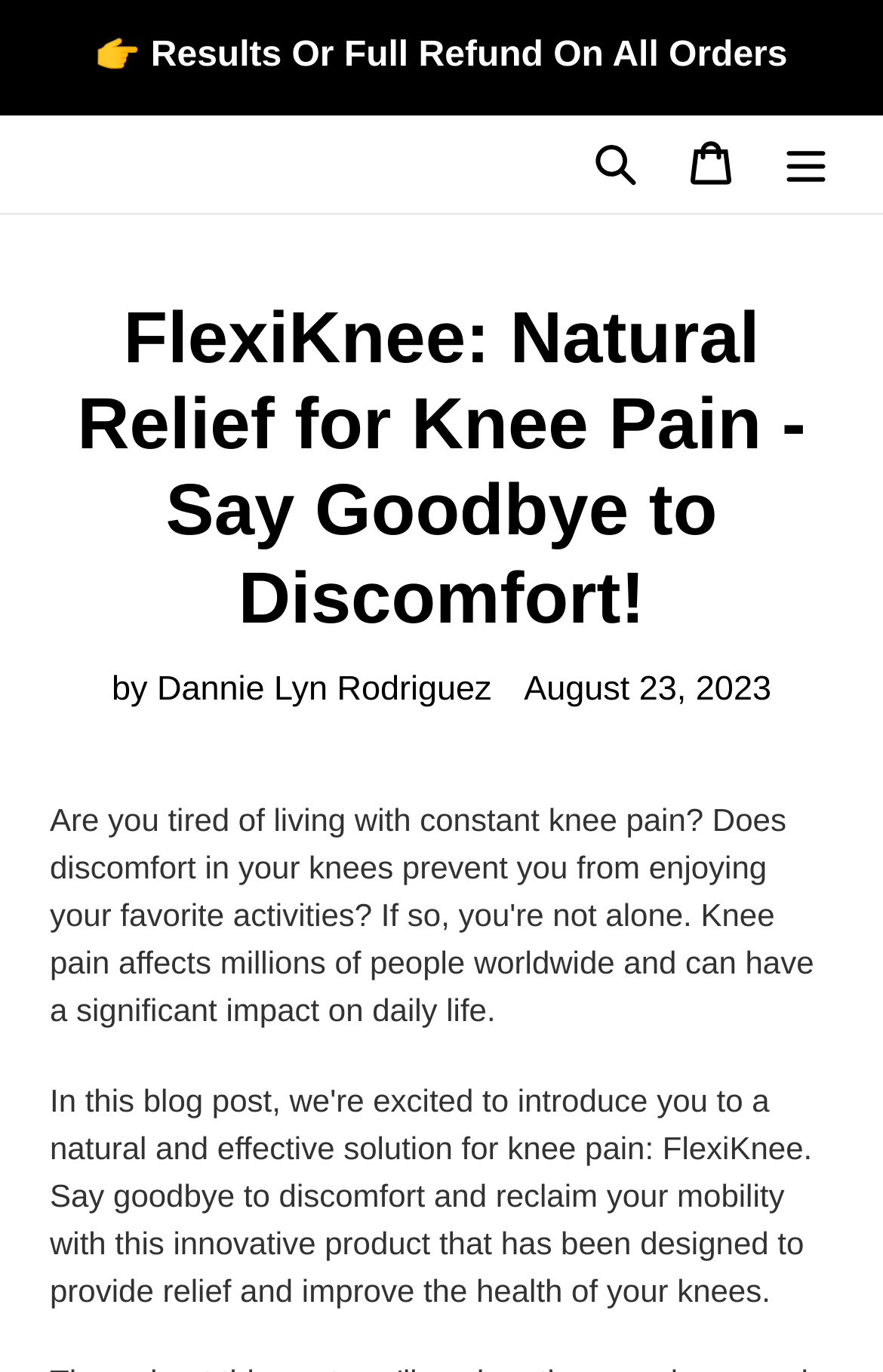Write an elaborate caption that captures the essence of the webpage.

The webpage is about FlexiKnee, a natural relief solution for knee pain. At the top of the page, there is an announcement section that spans the entire width, taking up about 8% of the page's height. Within this section, a prominent message is displayed, "👉 Results Or Full Refund On All Orders", which is centered and takes up about 78% of the announcement section's width.

Below the announcement section, there are three buttons aligned horizontally, taking up about 10% of the page's height. From left to right, these buttons are "Search", "Cart", and "Menu". The "Menu" button is expandable and controls a mobile navigation menu.

When the "Menu" button is expanded, a section appears with a heading that reads "FlexiKnee: Natural Relief for Knee Pain - Say Goodbye to Discomfort!", which takes up about 25% of the page's height. Below the heading, there is a byline "by Dannie Lyn Rodriguez" and a timestamp "August 23, 2023".